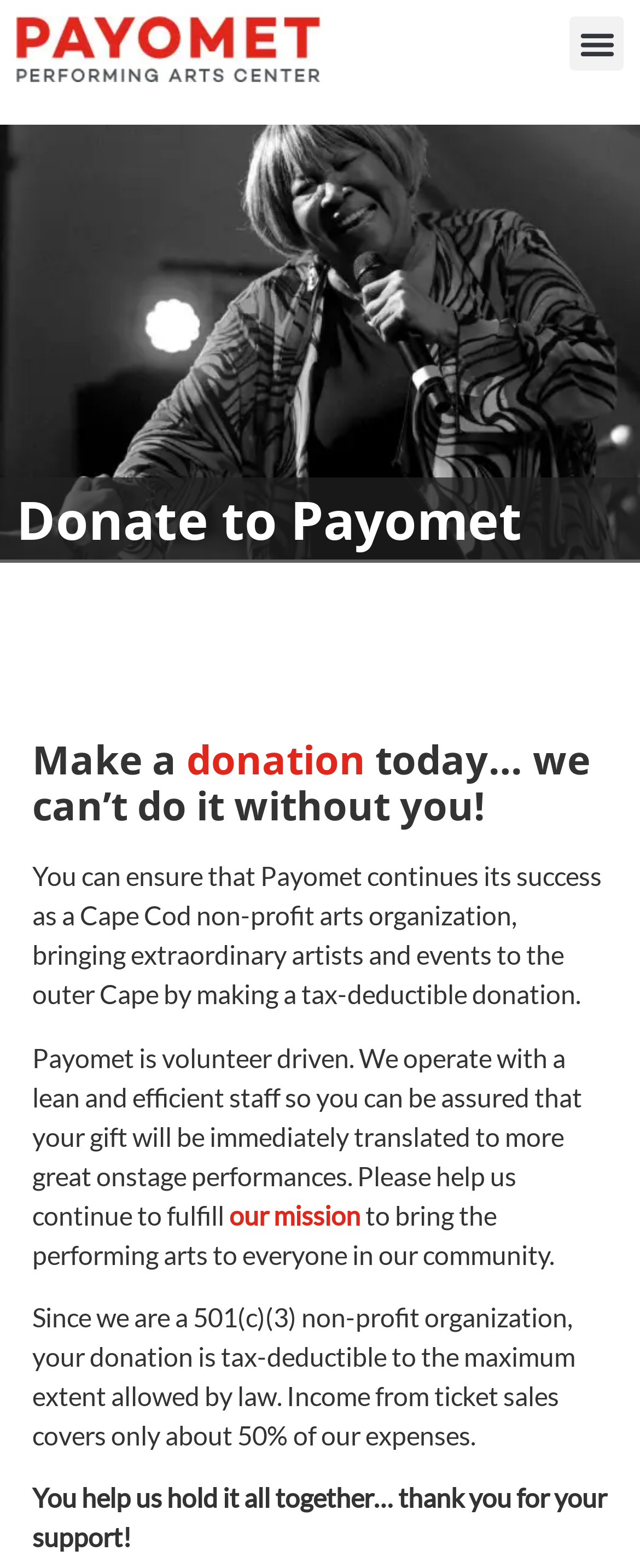What percentage of expenses are covered by ticket sales? Please answer the question using a single word or phrase based on the image.

50%